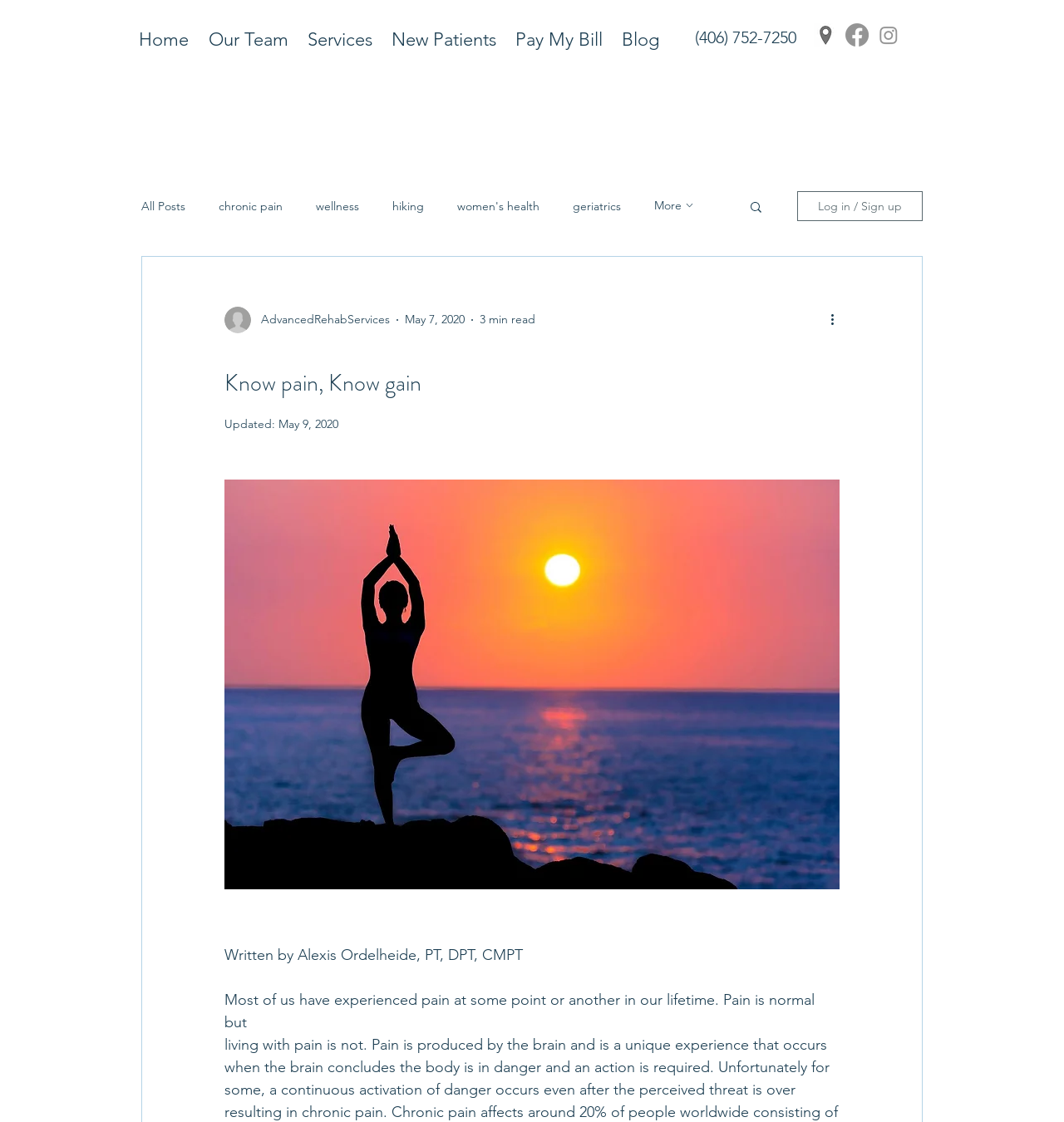Generate a detailed explanation of the webpage's features and information.

The webpage appears to be a blog post titled "Know pain, Know gain" written by Alexis Ordelheide, PT, DPT, CMPT. At the top of the page, there is a navigation menu with links to "Home", "Our Team", "Services", "New Patients", "Pay My Bill", and "Blog". To the right of the navigation menu, there is a phone number "(406) 752-7250" and a social media bar with links to Google Places, Facebook, and Instagram, each accompanied by an image.

Below the navigation menu, there is a secondary navigation menu with links to various blog categories, including "All Posts", "chronic pain", "wellness", "hiking", "women's health", and "geriatrics". There is also a "Search" button and a "Log in / Sign up" button.

The main content of the page is the blog post, which includes a writer's picture and a brief description of the author. The post is dated May 7, 2020, and has a "3 min read" indicator. The text of the post discusses pain, stating that it is a normal experience, but living with pain is not. The post explains that pain is produced by the brain and is a unique experience that occurs when the brain concludes the body is in danger.

There are 7 images on the page, including the writer's picture, social media icons, and a few icons for the "More" and "Search" buttons.